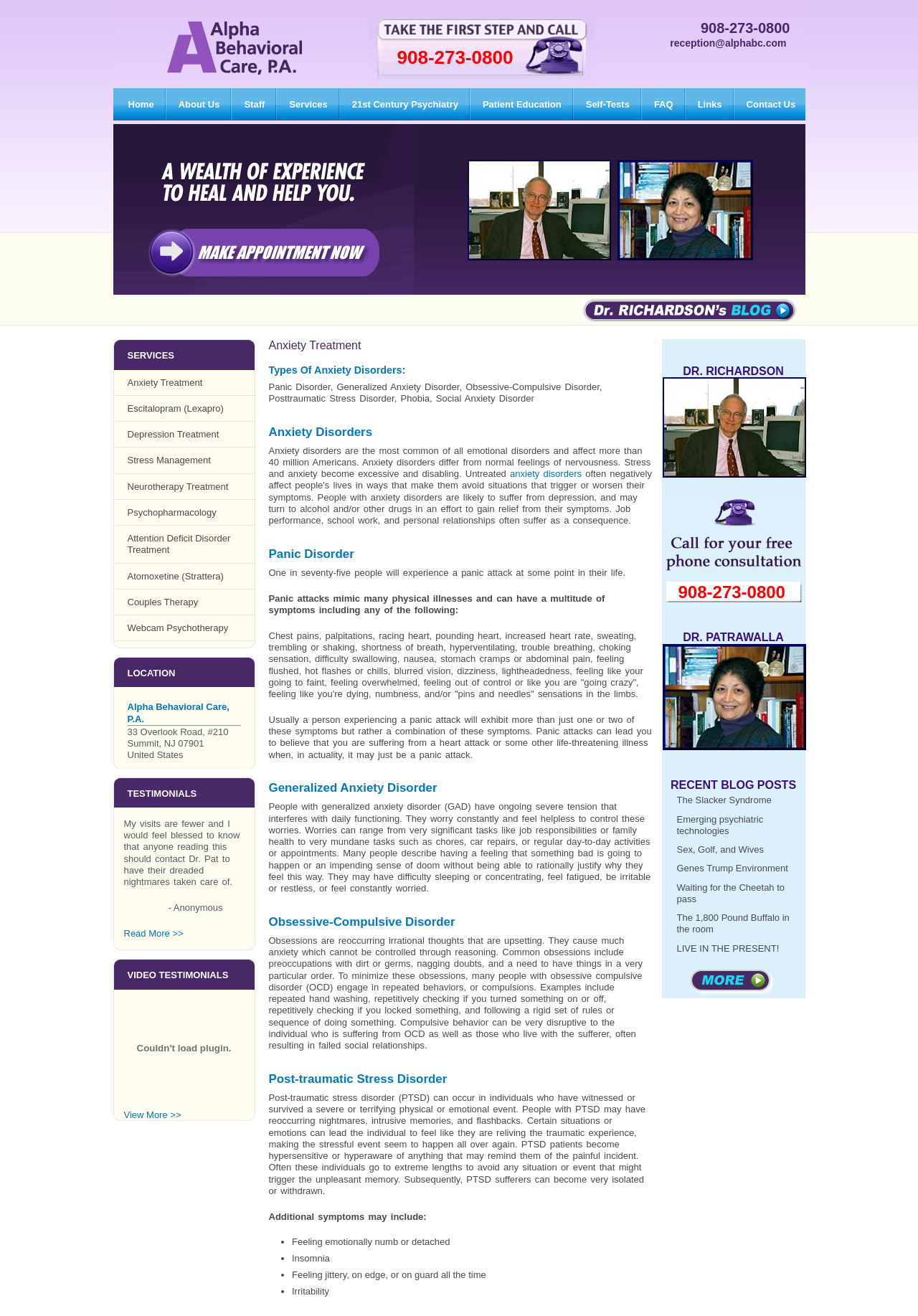Offer an in-depth caption of the entire webpage.

The webpage is about Alpha Behavioral Care, a mental health treatment center. At the top, there is a navigation menu with links to different sections of the website, including "Home", "About Us", "Staff", "Services", and "Contact Us". Below the navigation menu, there is a phone number and an email address.

The main content of the webpage is divided into several sections. The first section is about the services offered by Alpha Behavioral Care, with links to different types of anxiety treatments, such as anxiety treatment, depression treatment, and stress management.

The next section is about the location of the treatment center, with the address, phone number, and a separator line. Below this section, there are testimonials from patients, with a heading "TESTIMONIALS" and a quote from a patient.

Following the testimonials, there is a section about video testimonials, with a heading "VIDEO TESTIMONIALS" and a plugin object. Below this section, there is a link to view more video testimonials.

The main content of the webpage then shifts to a detailed discussion about anxiety disorders, including types of anxiety disorders, symptoms, and treatment options. There are several headings, including "Anxiety Treatment", "Types Of Anxiety Disorders", "Panic Disorder", "Generalized Anxiety Disorder", "Obsessive-Compulsive Disorder", and "Post-traumatic Stress Disorder". Each section provides detailed information about the specific anxiety disorder, including symptoms, causes, and treatment options.

On the right side of the webpage, there are two columns with information about the doctors, Dr. Richardson and Dr. Patrawalla, including their photos, phone numbers, and headings with their names. Below the doctors' information, there is a section about recent blog posts, with links to three different blog posts.

Throughout the webpage, there are several images, including the logo of Alpha Behavioral Care, images of the doctors, and a separator line. The overall layout of the webpage is clean and easy to navigate, with clear headings and concise text.